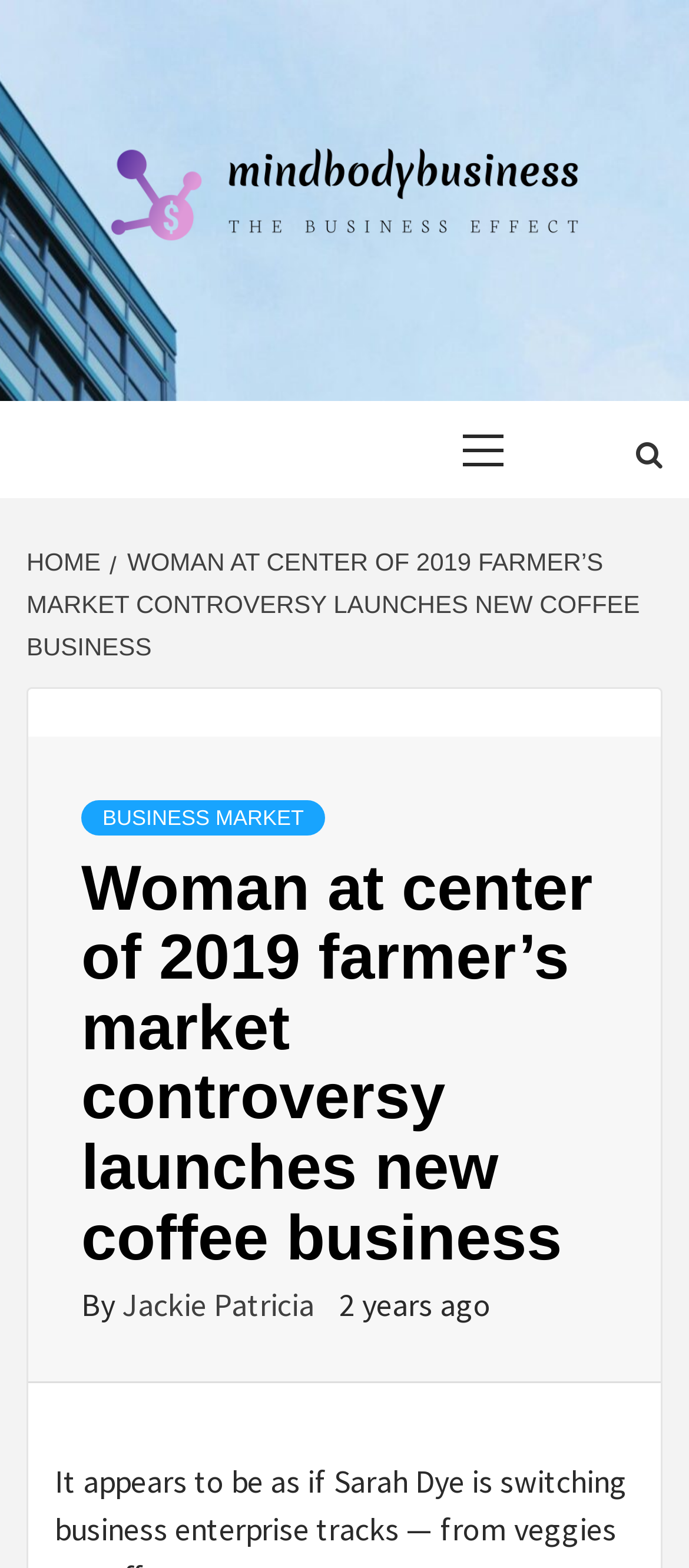Provide a brief response to the question below using one word or phrase:
What is the name of the business?

Mindbodybusiness